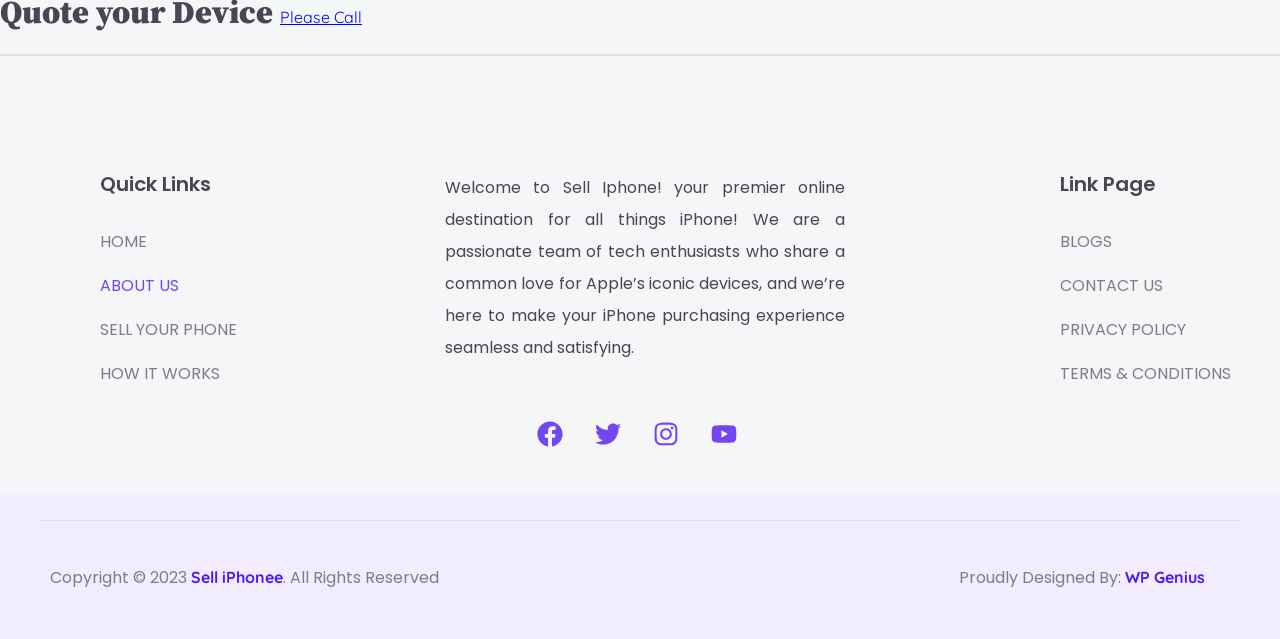Look at the image and write a detailed answer to the question: 
What is the name of the website?

The name of the website can be found in the StaticText element with the text 'Welcome to Sell Iphone!' which indicates that the website is called Sell Iphone.